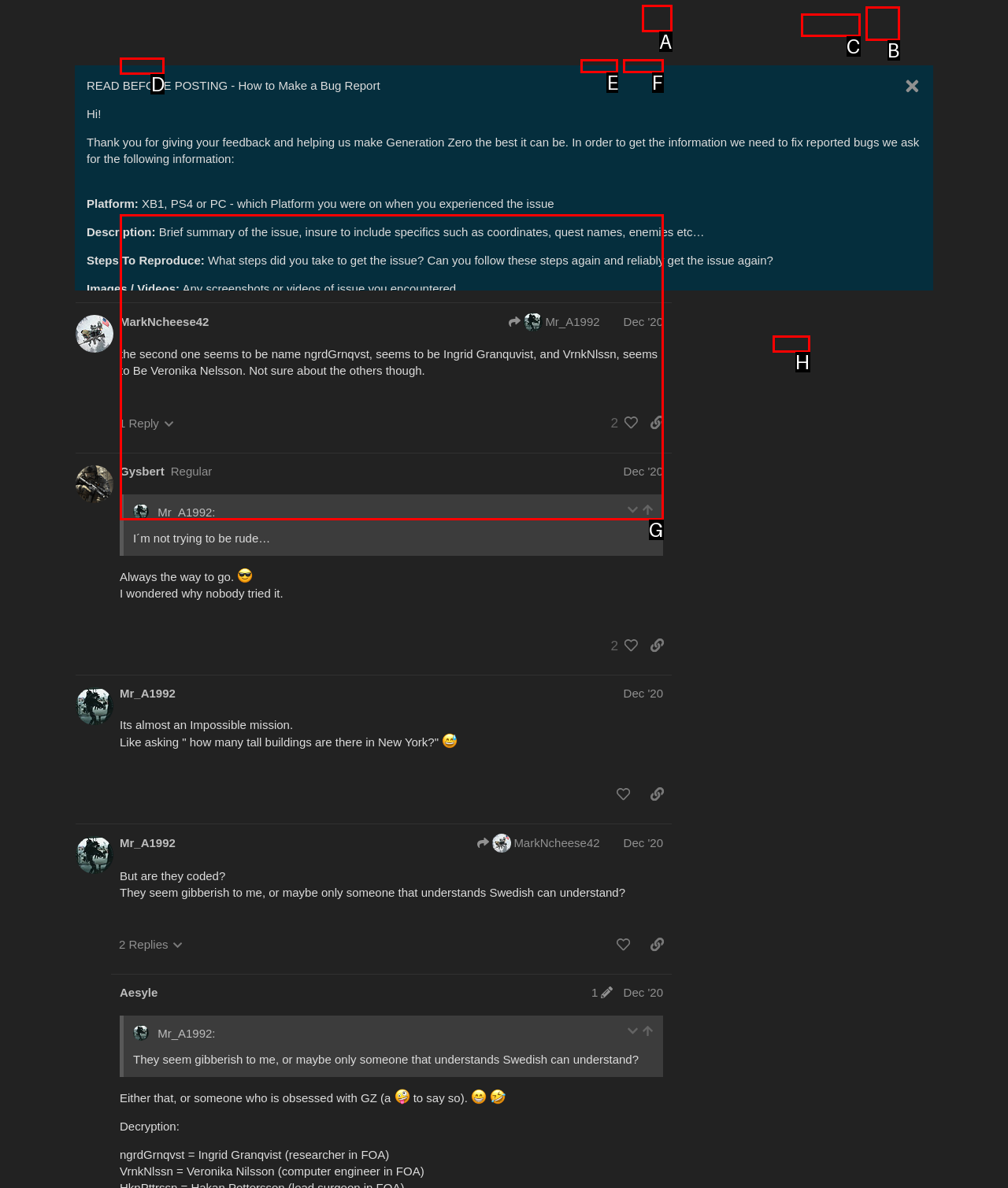Determine which letter corresponds to the UI element to click for this task: View post edit history
Respond with the letter from the available options.

E